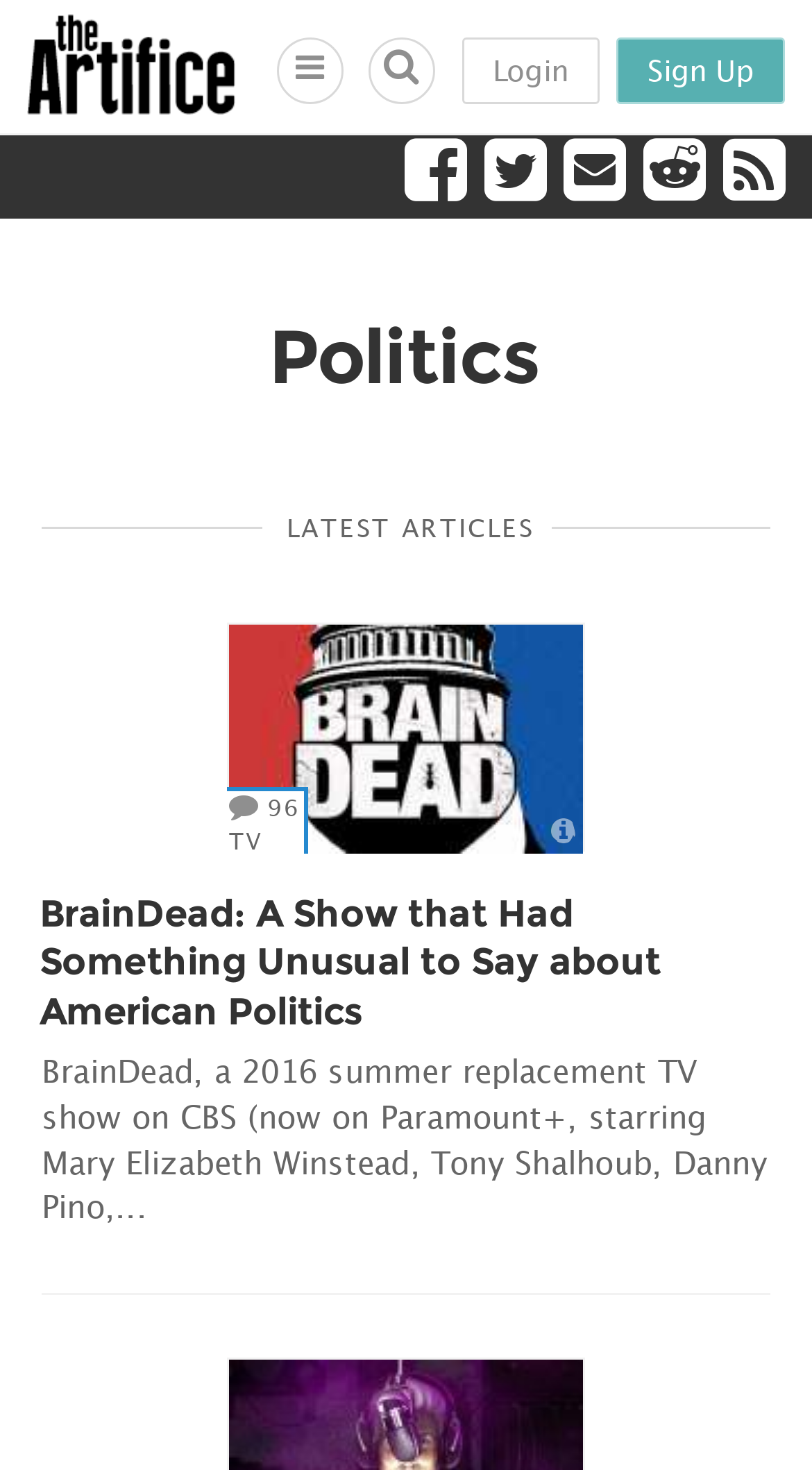Please identify the bounding box coordinates of the area that needs to be clicked to fulfill the following instruction: "browse TV articles."

[0.279, 0.556, 0.379, 0.581]